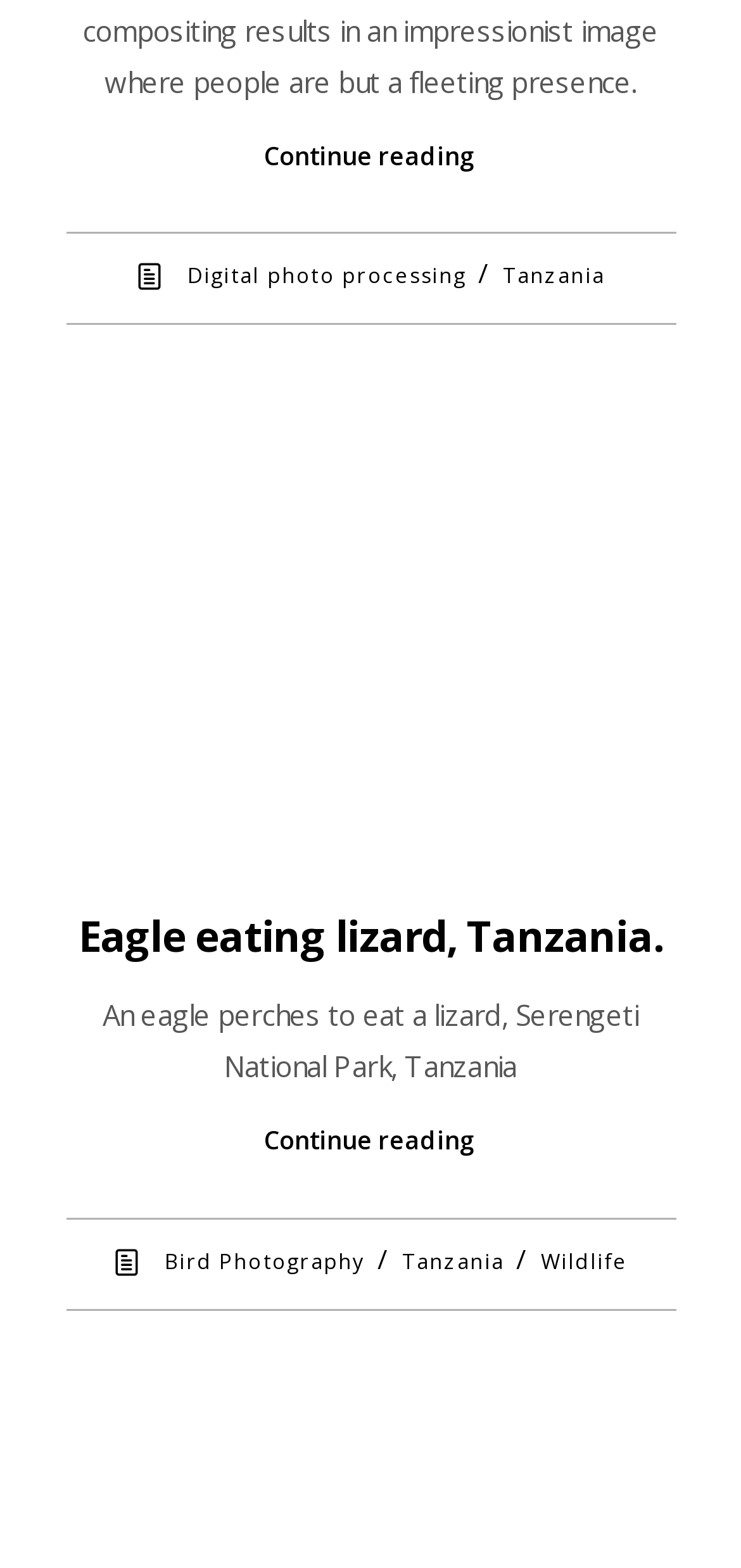Please specify the bounding box coordinates of the region to click in order to perform the following instruction: "Visit 'Digital photo processing'".

[0.253, 0.167, 0.629, 0.185]